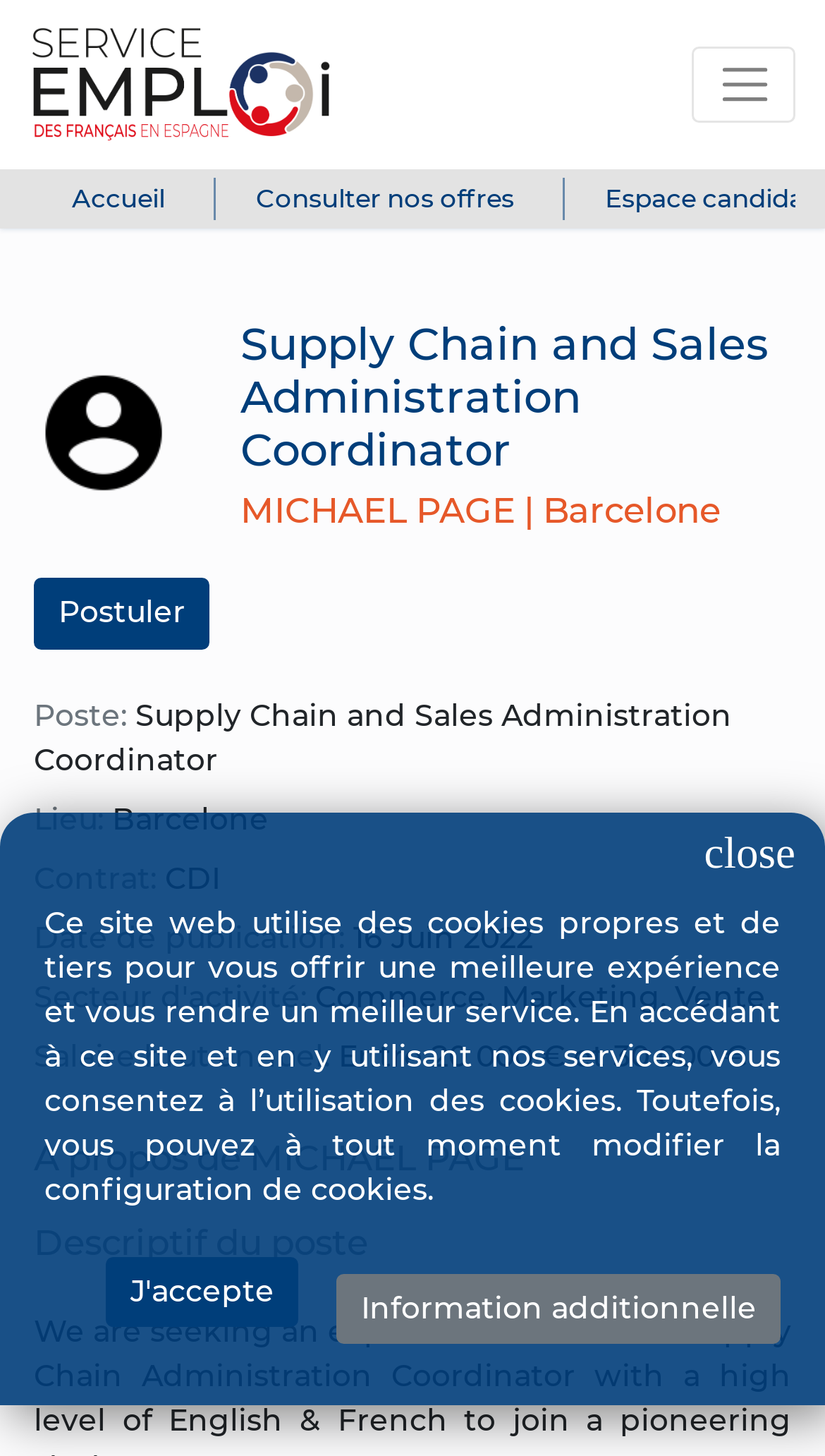Please specify the bounding box coordinates of the region to click in order to perform the following instruction: "Go to home page".

[0.036, 0.116, 0.251, 0.157]